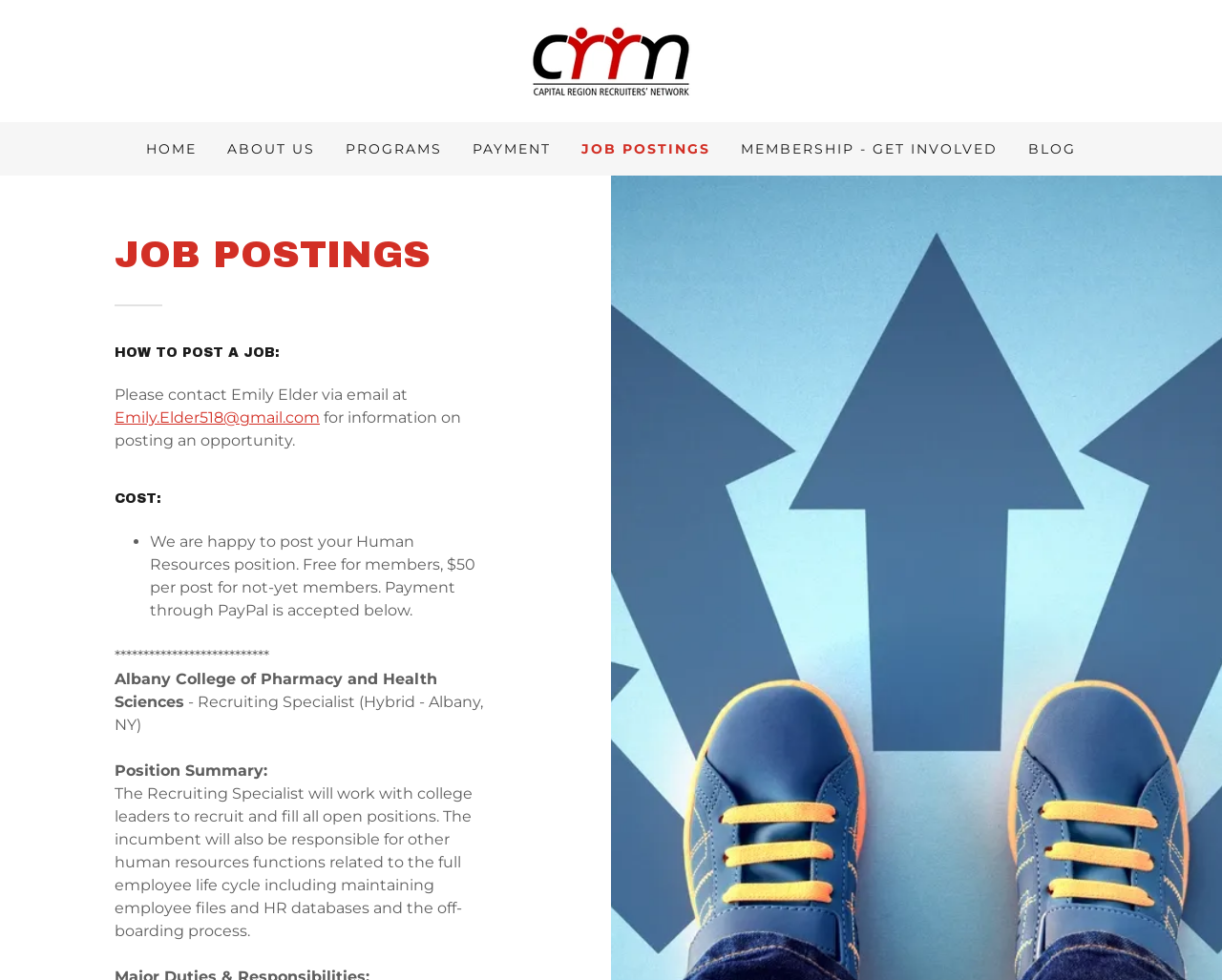Given the element description "Programs", identify the bounding box of the corresponding UI element.

[0.278, 0.134, 0.366, 0.169]